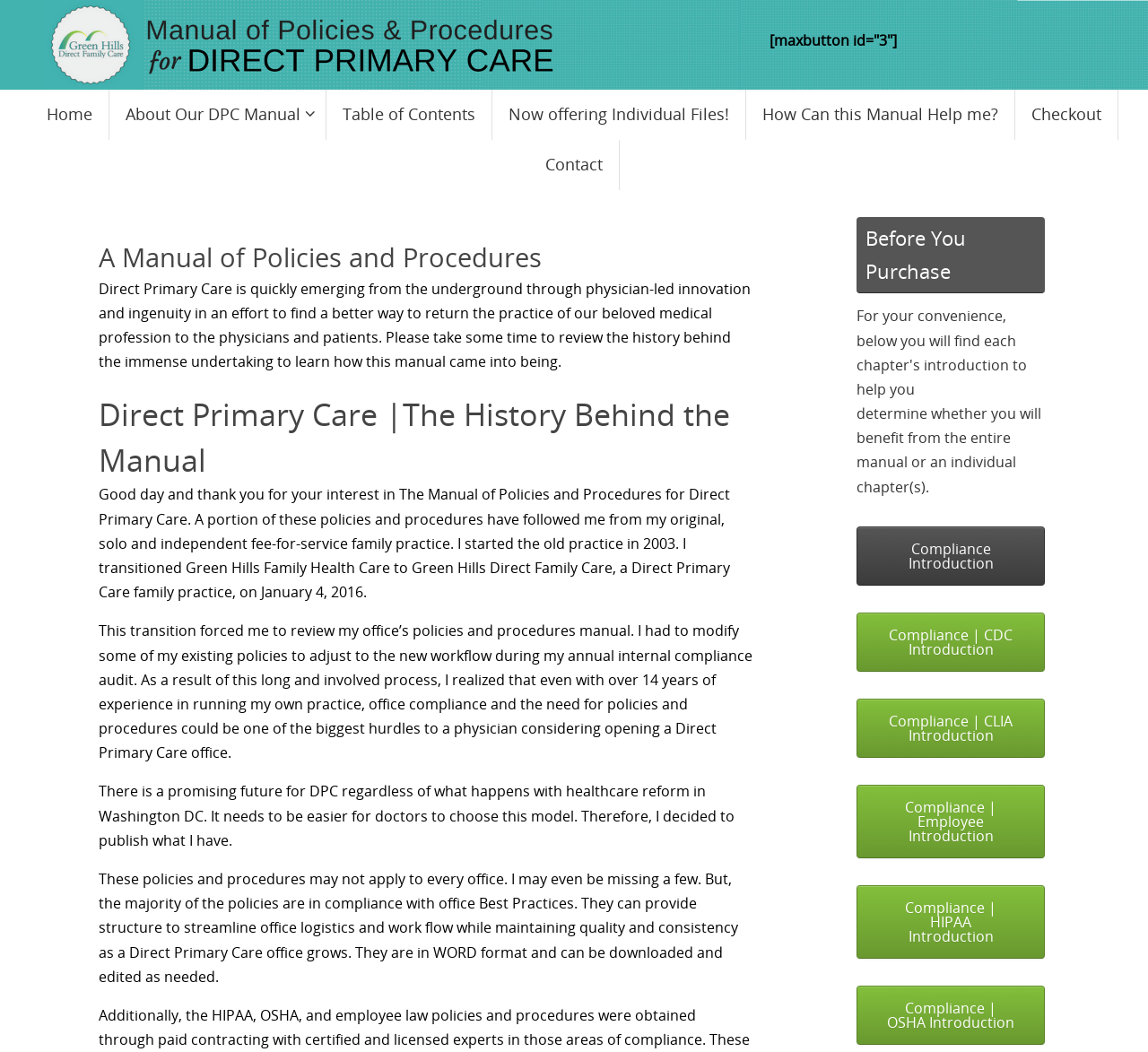Determine the bounding box coordinates of the target area to click to execute the following instruction: "Go to the Table of Contents page."

[0.285, 0.085, 0.429, 0.133]